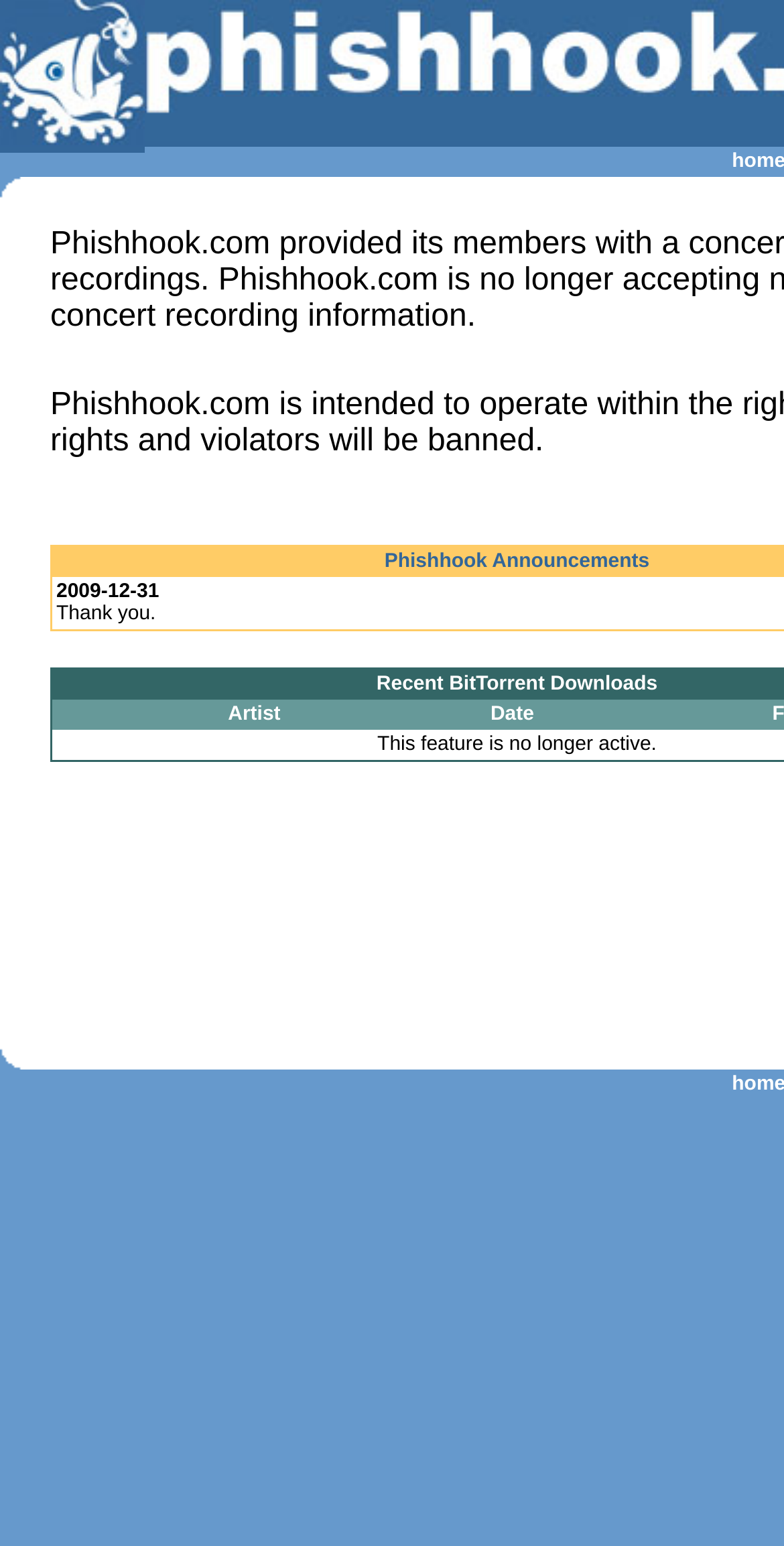Please reply with a single word or brief phrase to the question: 
What is the number of columns in the grid?

3